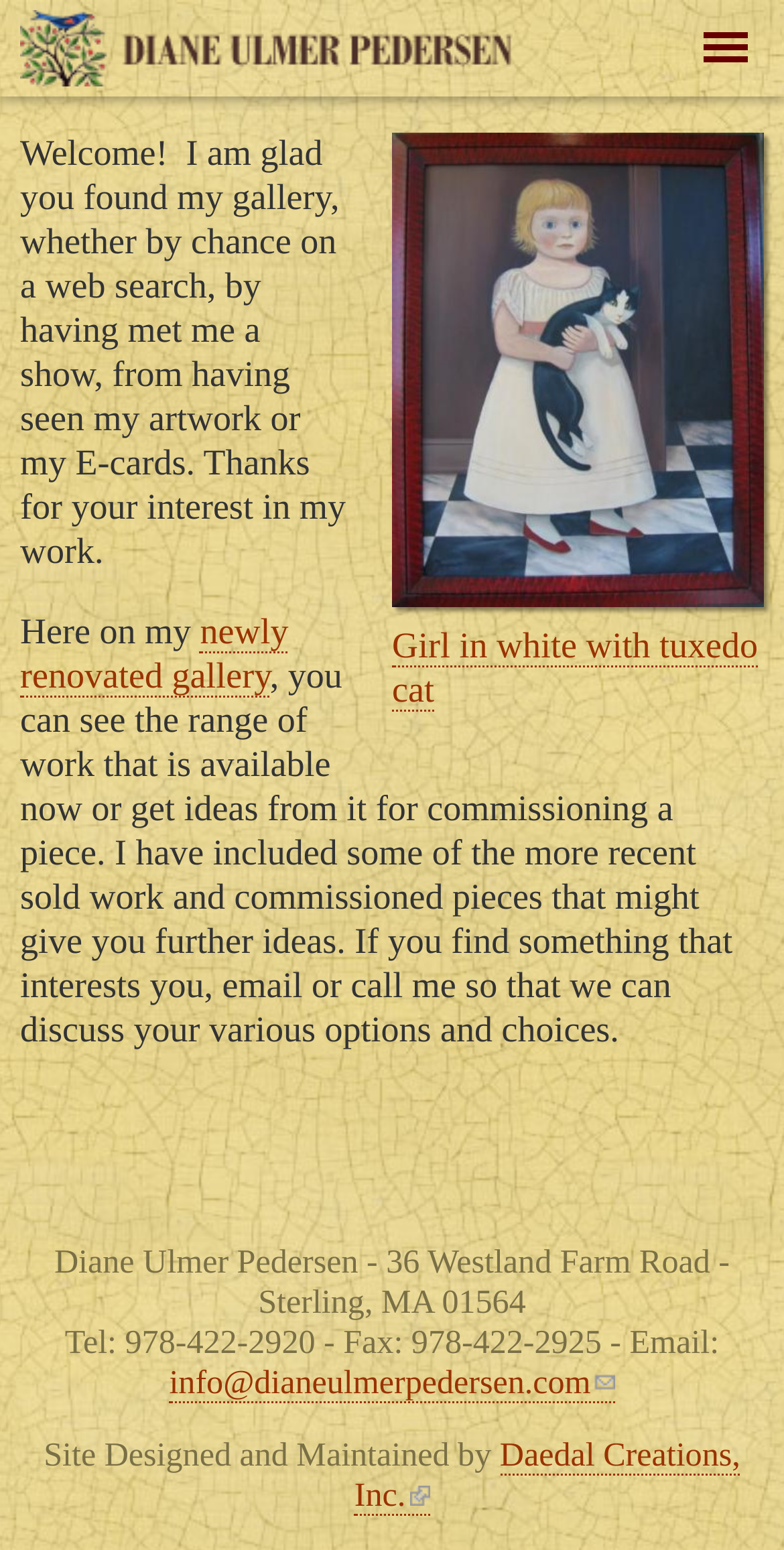What is the contact email?
Could you answer the question in a detailed manner, providing as much information as possible?

I found the contact email by looking at the bottom of the webpage, where the contact information is listed. The email address is 'info@dianeulmerpedersen.com', which is linked to allow visitors to send an email.